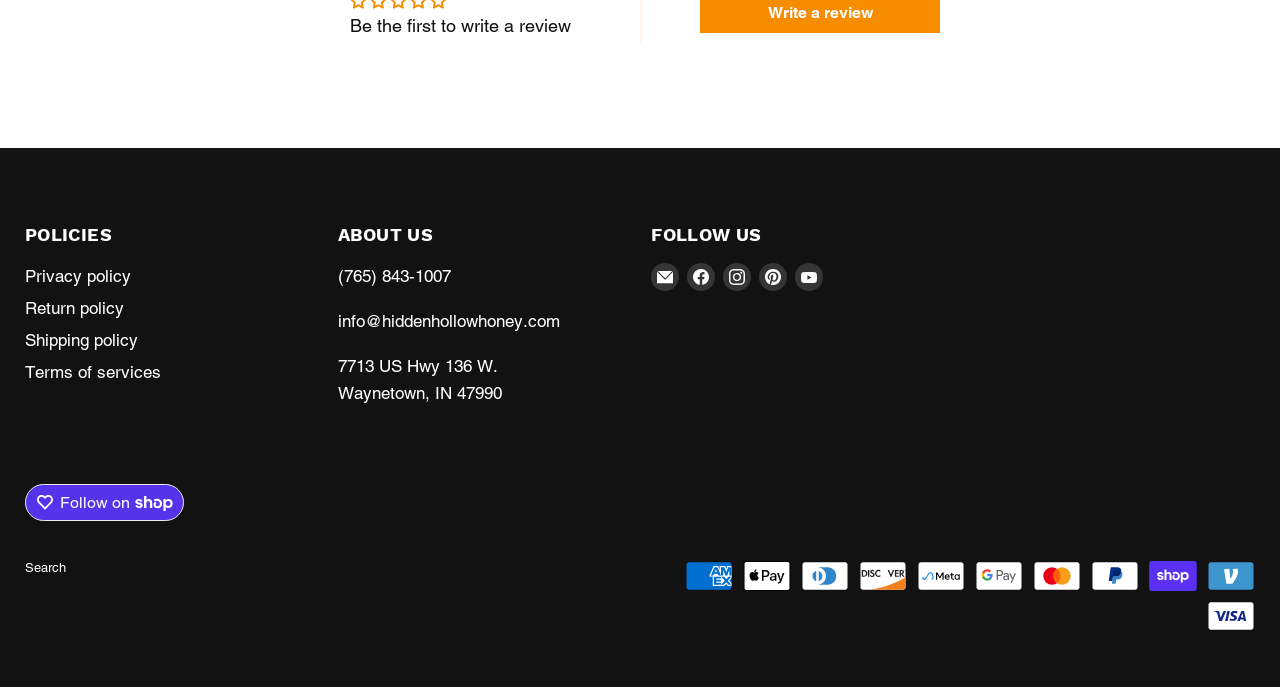Find the bounding box coordinates of the clickable area required to complete the following action: "Read about BOURNE SURVIVOR – 1965 BRM P261".

None